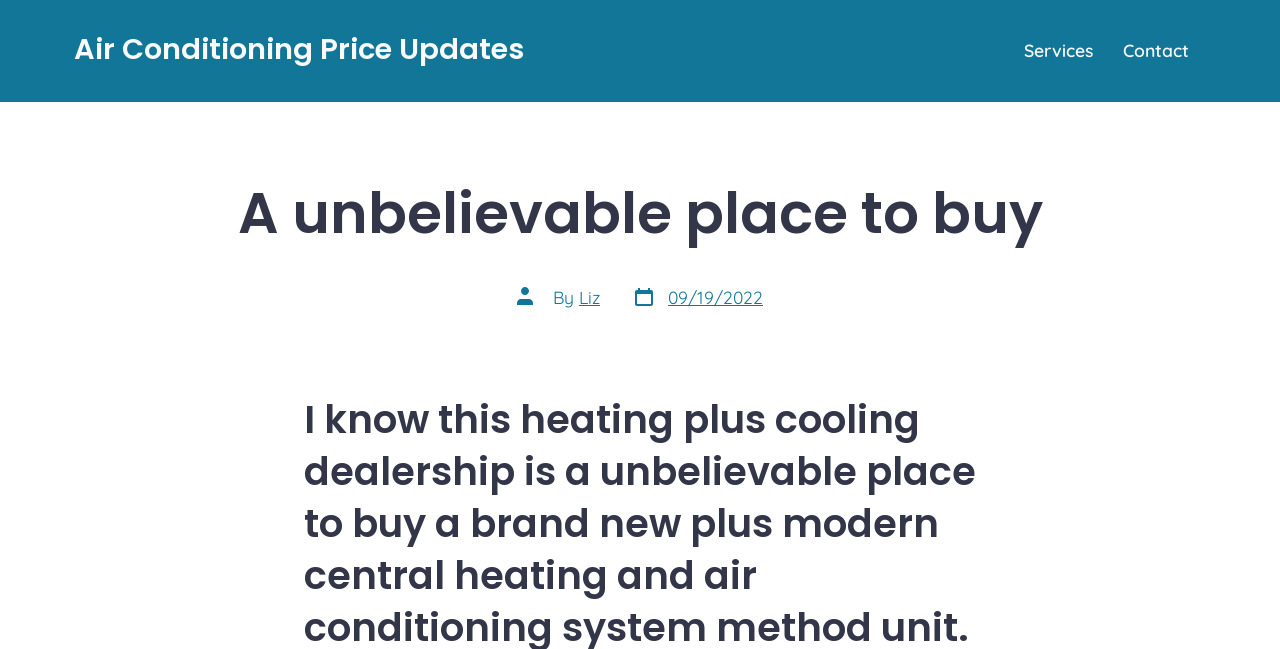What is the author of the current article?
From the details in the image, provide a complete and detailed answer to the question.

By analyzing the webpage structure, I found a section that appears to be the article metadata, which includes the post author. The author's name is mentioned as 'Liz' in this section.